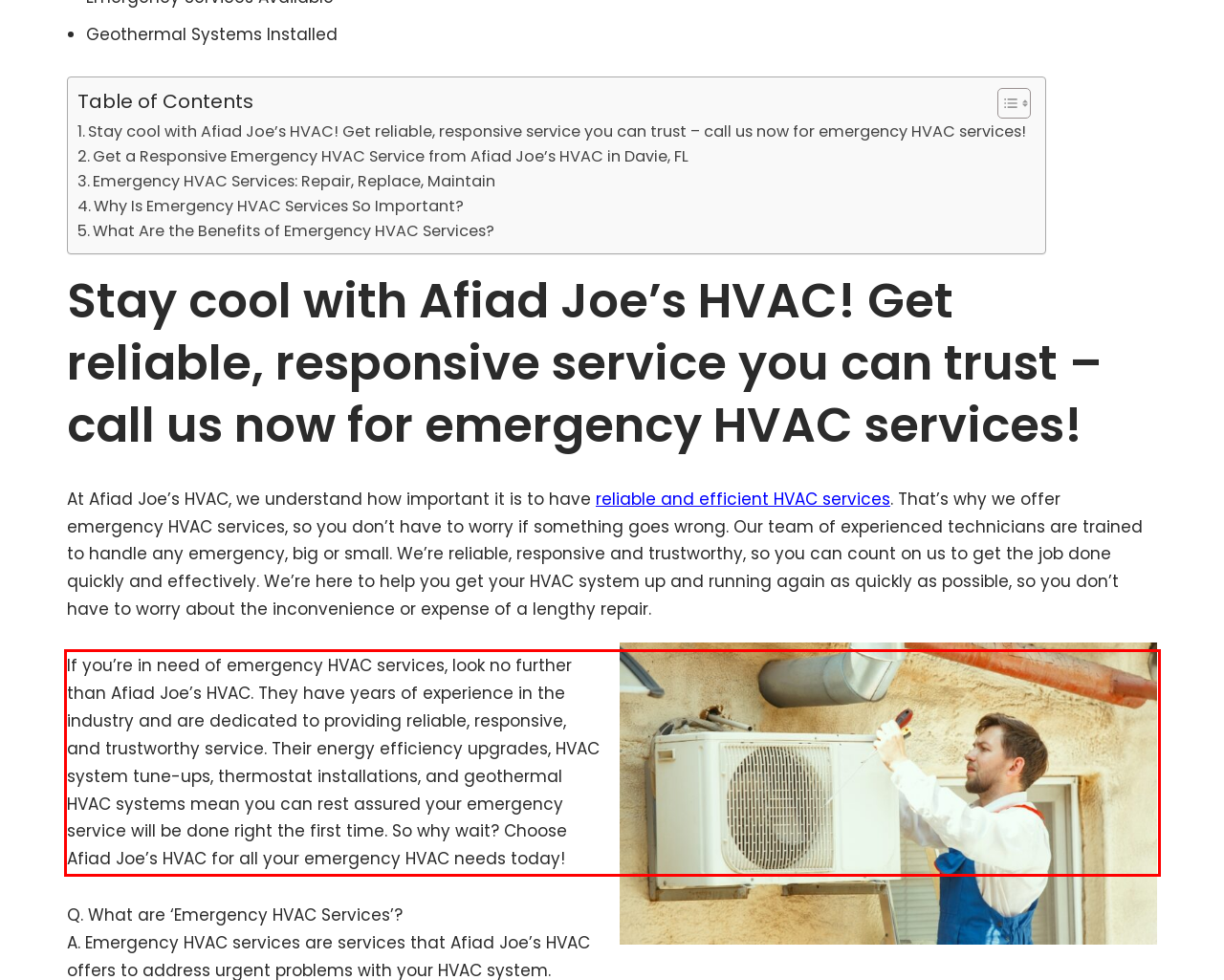View the screenshot of the webpage and identify the UI element surrounded by a red bounding box. Extract the text contained within this red bounding box.

If you’re in need of emergency HVAC services, look no further than Afiad Joe’s HVAC. They have years of experience in the industry and are dedicated to providing reliable, responsive, and trustworthy service. Their energy efficiency upgrades, HVAC system tune-ups, thermostat installations, and geothermal HVAC systems mean you can rest assured your emergency service will be done right the first time. So why wait? Choose Afiad Joe’s HVAC for all your emergency HVAC needs today!